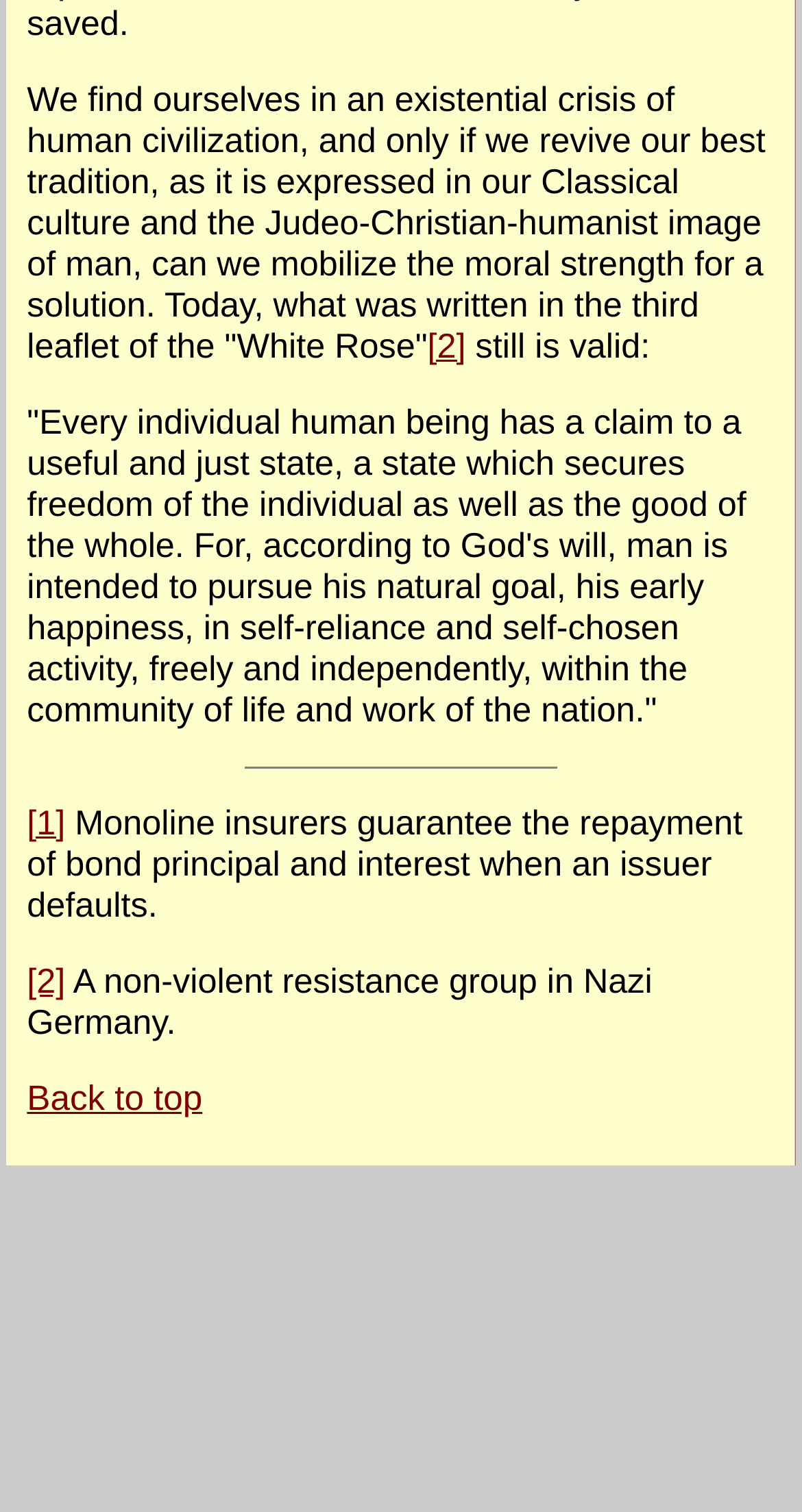What is the main topic of the webpage?
Using the image, give a concise answer in the form of a single word or short phrase.

Existential crisis and human civilization